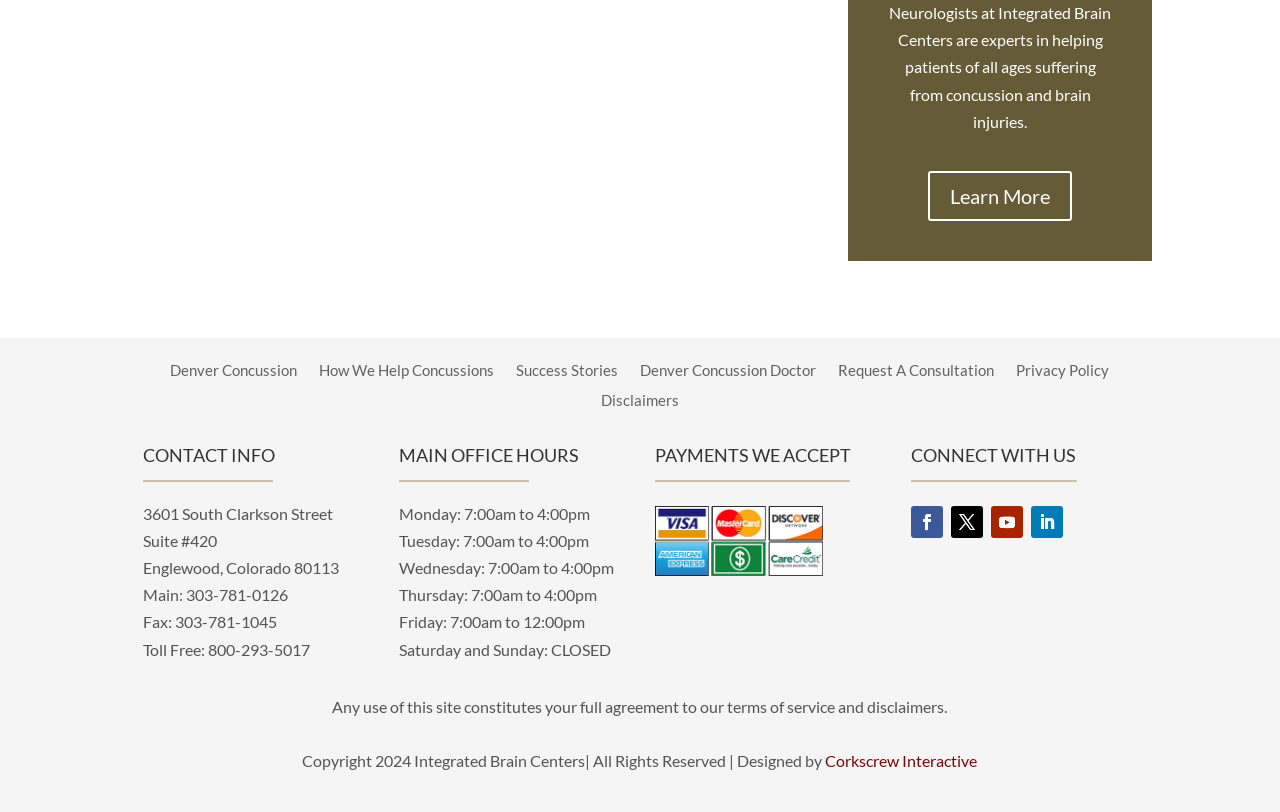Based on the visual content of the image, answer the question thoroughly: What is the toll-free phone number?

I found the toll-free phone number by looking at the 'CONTACT INFO' section, where it lists the phone numbers, including the toll-free number as 800-293-5017.